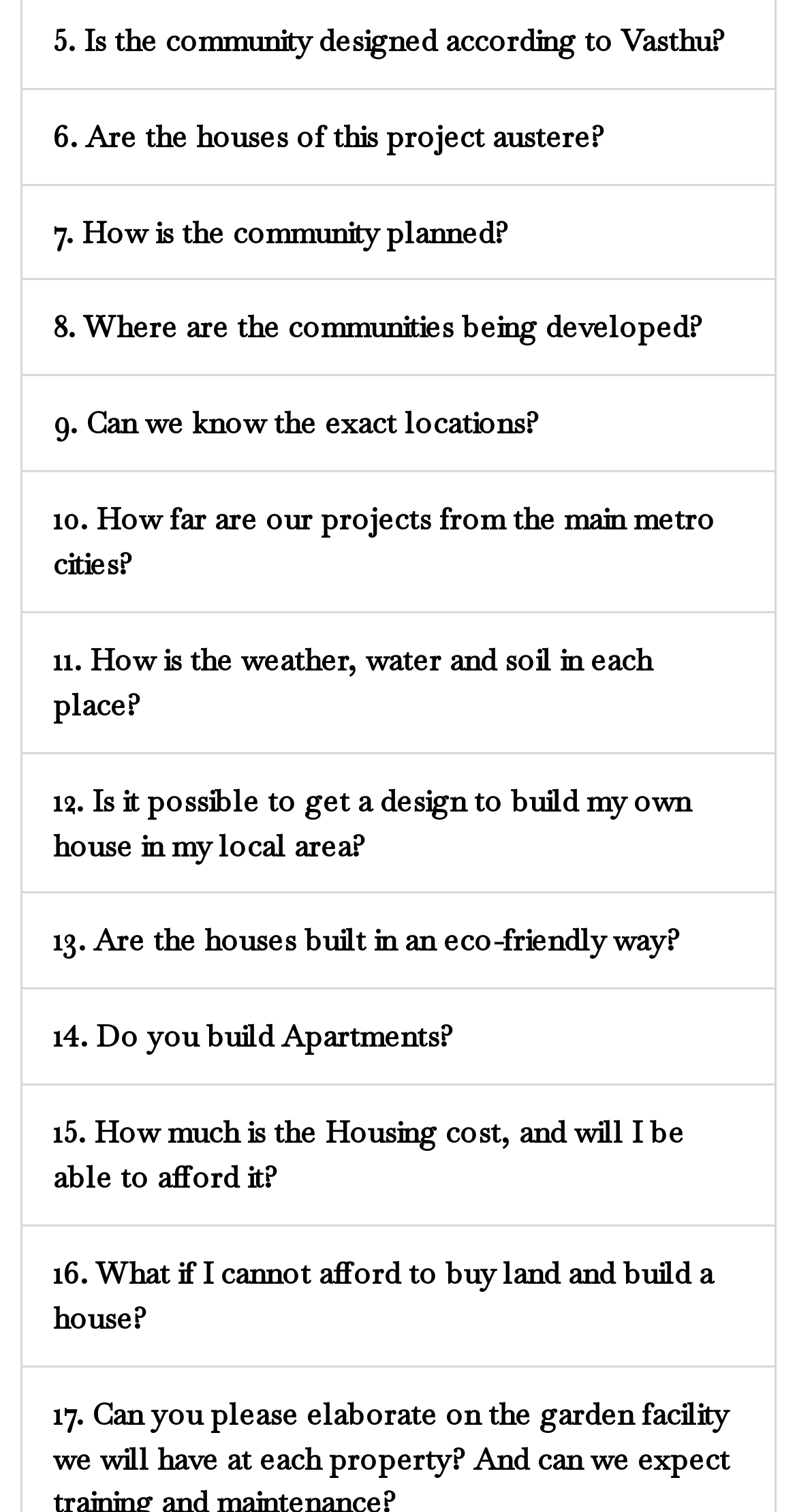Point out the bounding box coordinates of the section to click in order to follow this instruction: "Click on the '5. Is the community designed according to Vasthu?' link".

[0.067, 0.013, 0.91, 0.039]